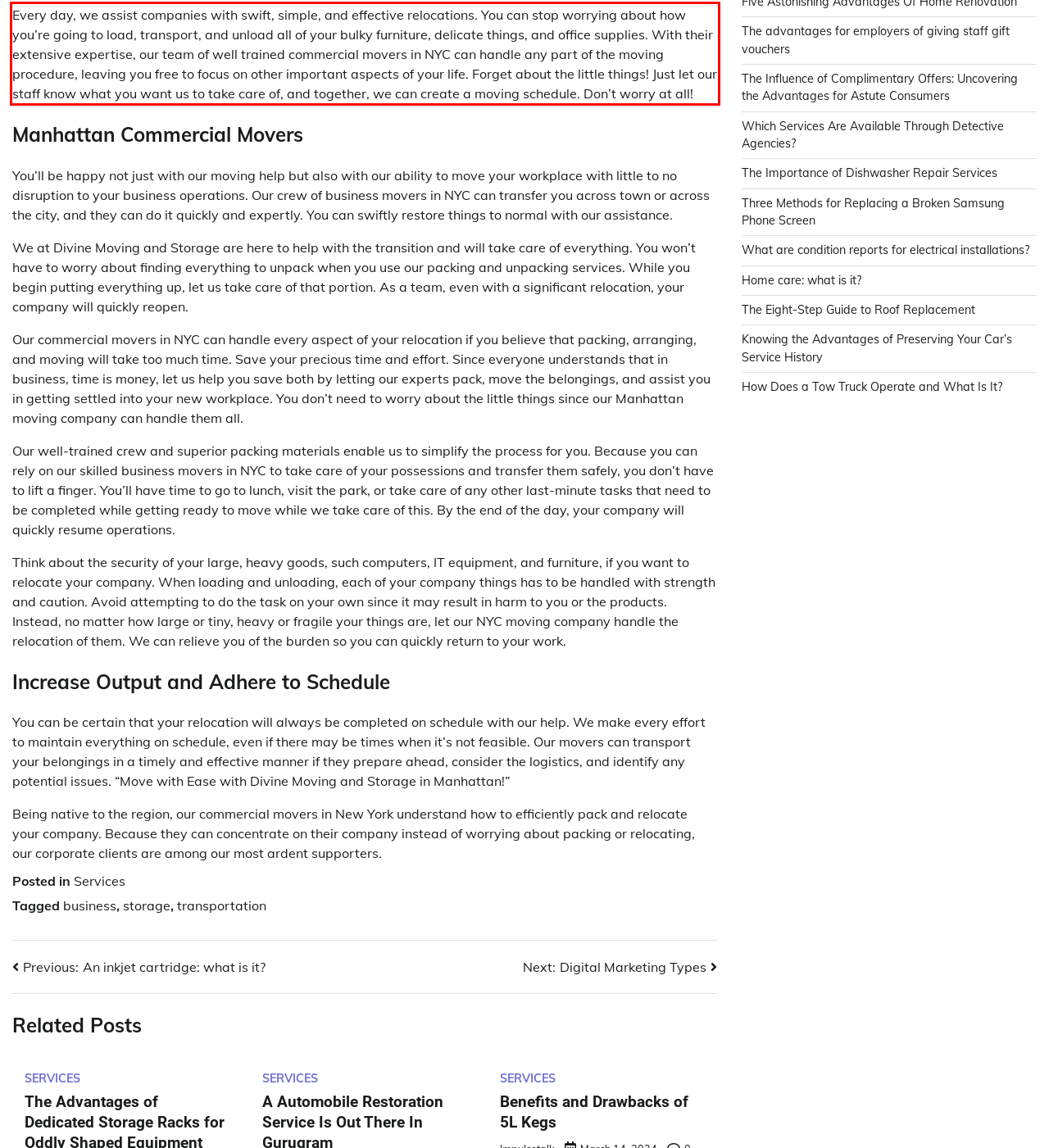You have a screenshot of a webpage with a red bounding box. Use OCR to generate the text contained within this red rectangle.

Every day, we assist companies with swift, simple, and effective relocations. You can stop worrying about how you’re going to load, transport, and unload all of your bulky furniture, delicate things, and office supplies. With their extensive expertise, our team of well trained commercial movers in NYC can handle any part of the moving procedure, leaving you free to focus on other important aspects of your life. Forget about the little things! Just let our staff know what you want us to take care of, and together, we can create a moving schedule. Don’t worry at all!